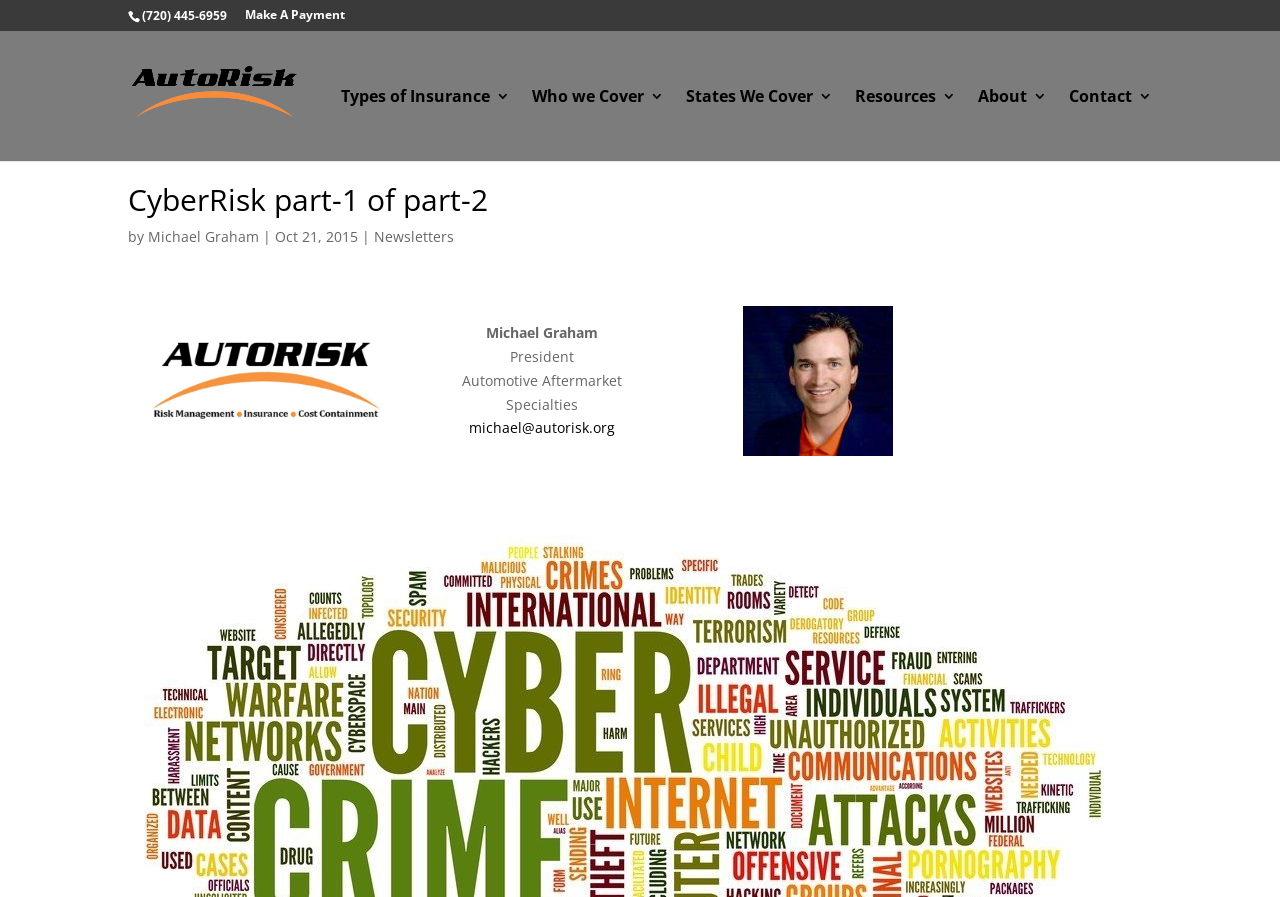Please identify the bounding box coordinates of the element that needs to be clicked to execute the following command: "Call the phone number". Provide the bounding box using four float numbers between 0 and 1, formatted as [left, top, right, bottom].

[0.111, 0.008, 0.177, 0.027]